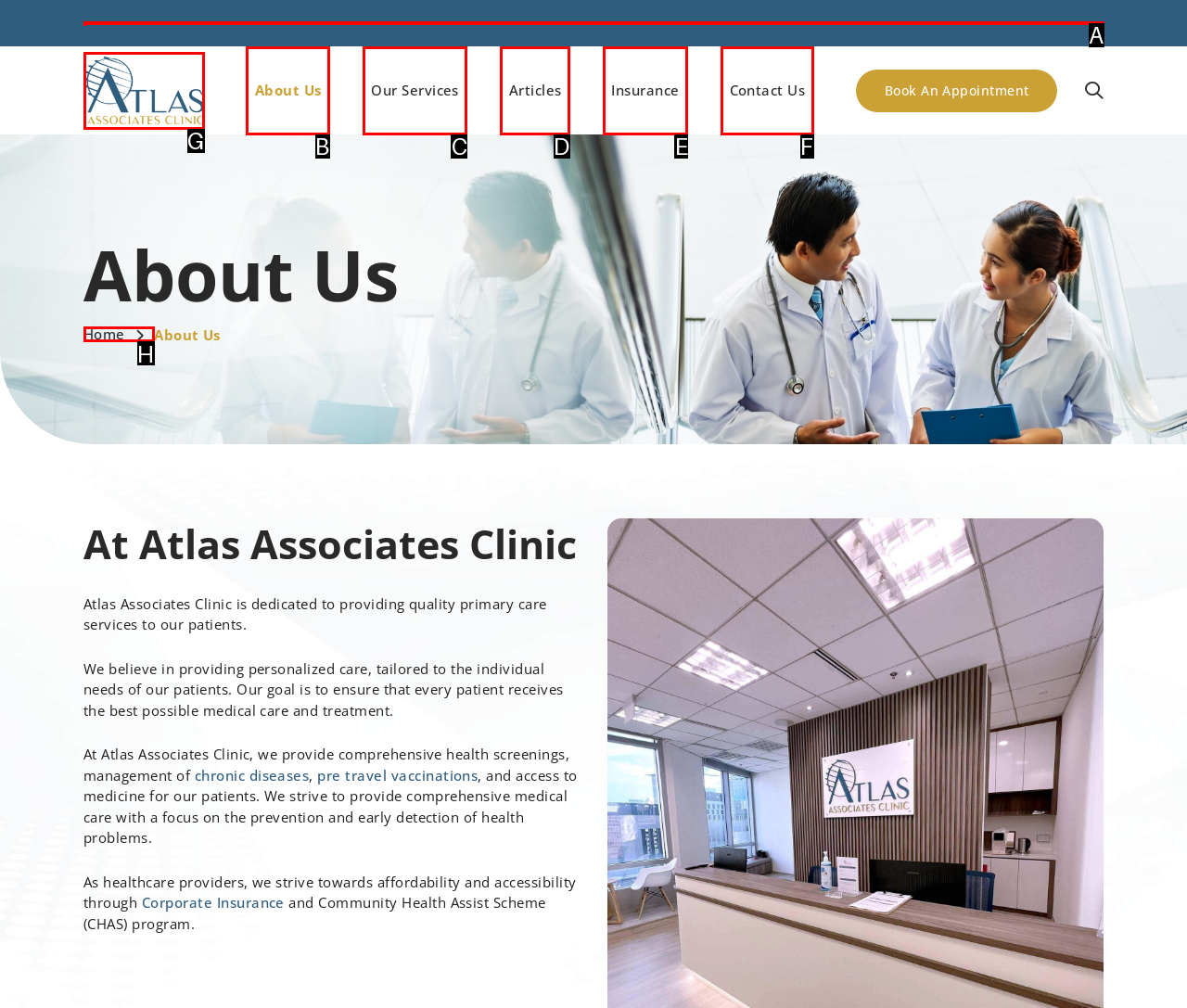Which option aligns with the description: Insurance? Respond by selecting the correct letter.

E